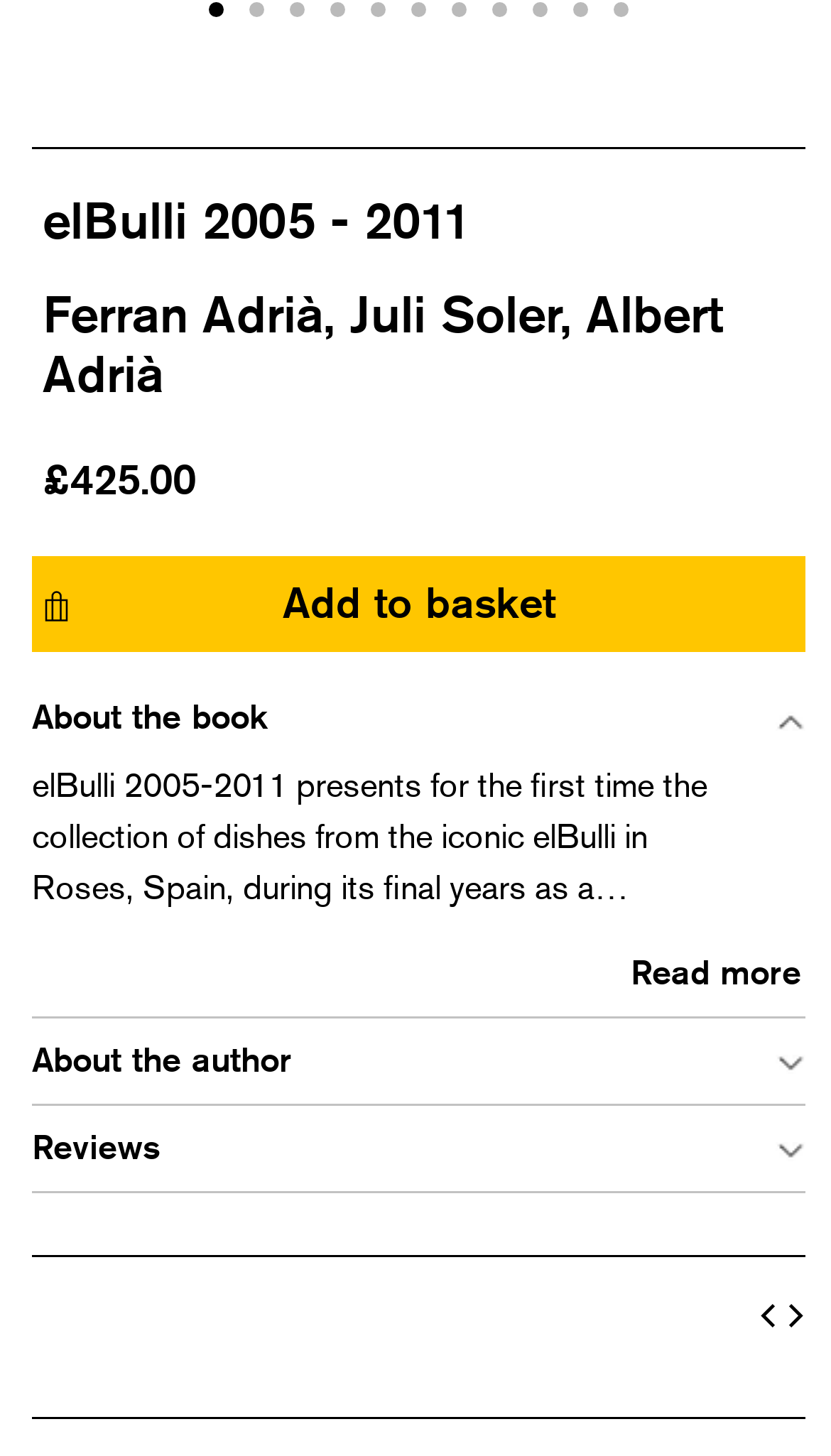What is the format of the book?
Look at the image and respond with a one-word or short-phrase answer.

Hardback